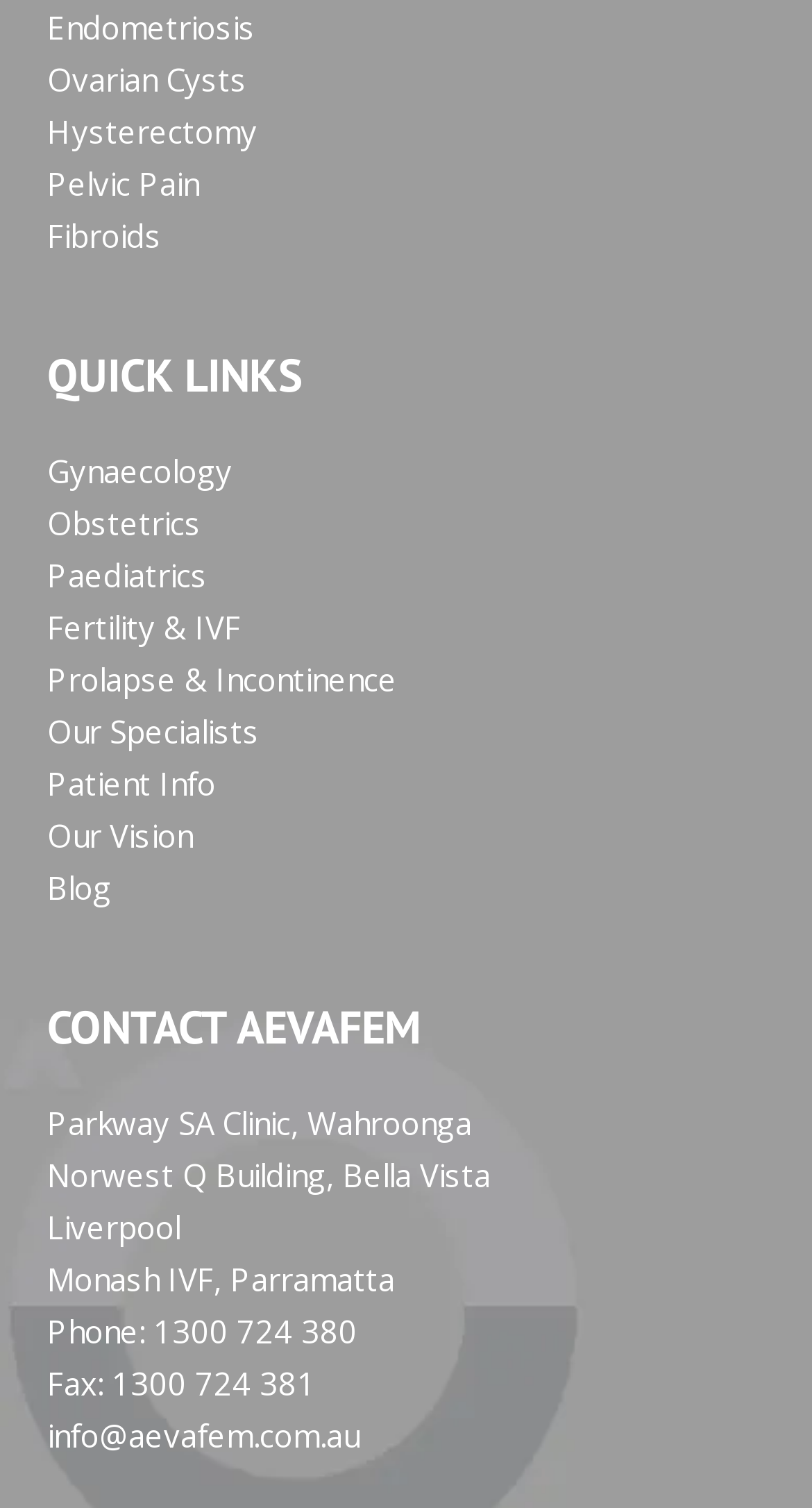Using the provided description 1300 724 381, find the bounding box coordinates for the UI element. Provide the coordinates in (top-left x, top-left y, bottom-right x, bottom-right y) format, ensuring all values are between 0 and 1.

[0.137, 0.903, 0.388, 0.931]